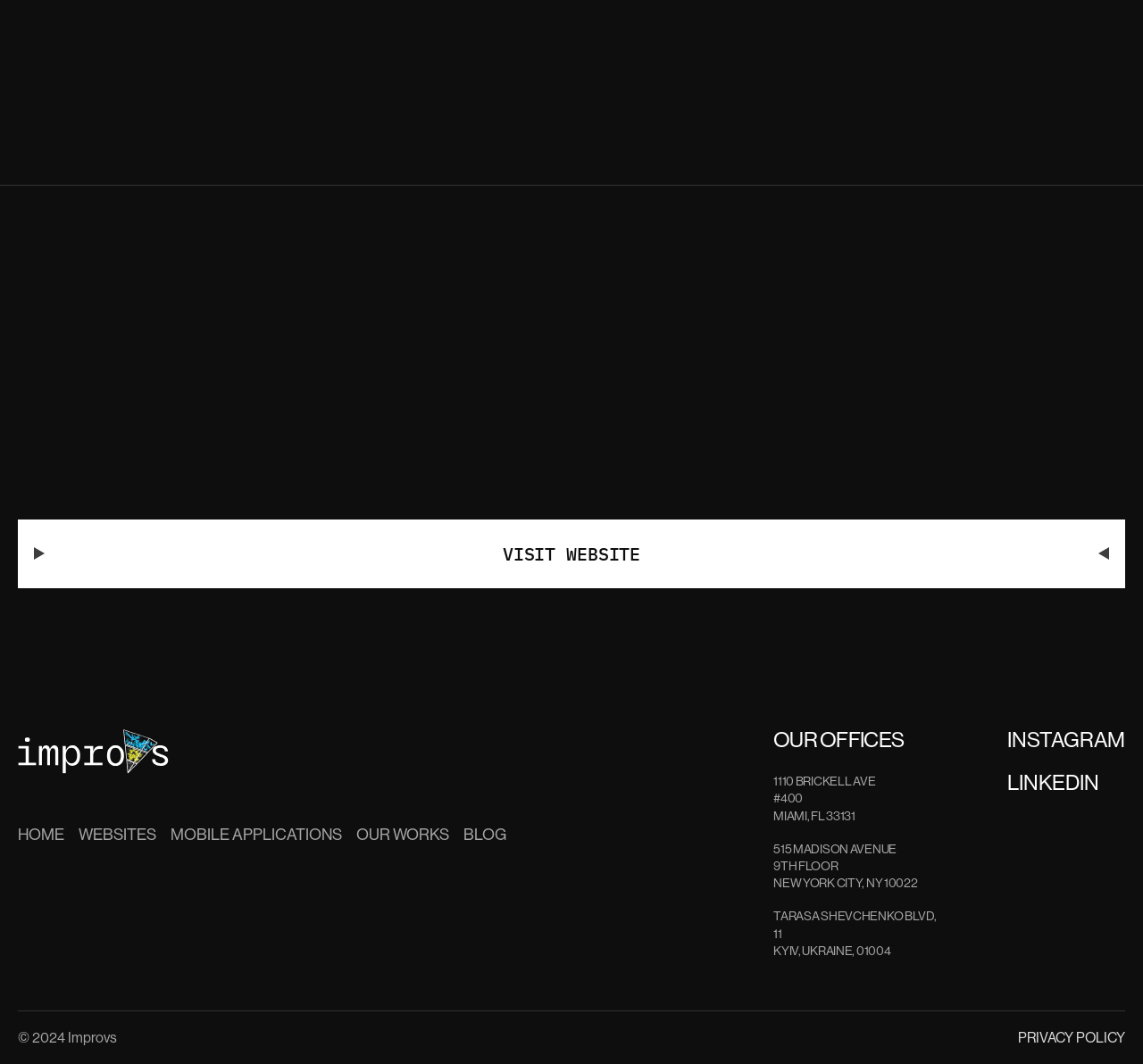Using floating point numbers between 0 and 1, provide the bounding box coordinates in the format (top-left x, top-left y, bottom-right x, bottom-right y). Locate the UI element described here: MOBILE APPLICATIONS

[0.149, 0.776, 0.299, 0.793]